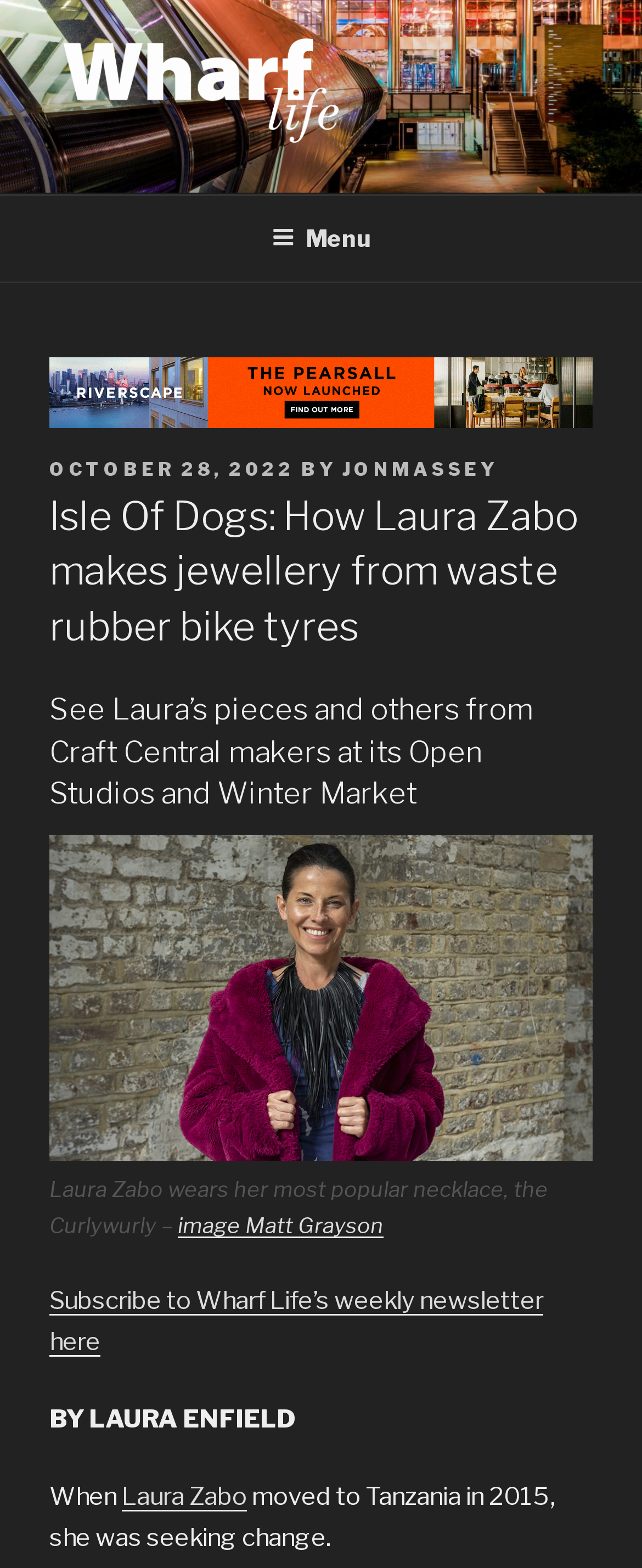Give a one-word or one-phrase response to the question: 
What is the name of the author of the article?

Laura Enfield